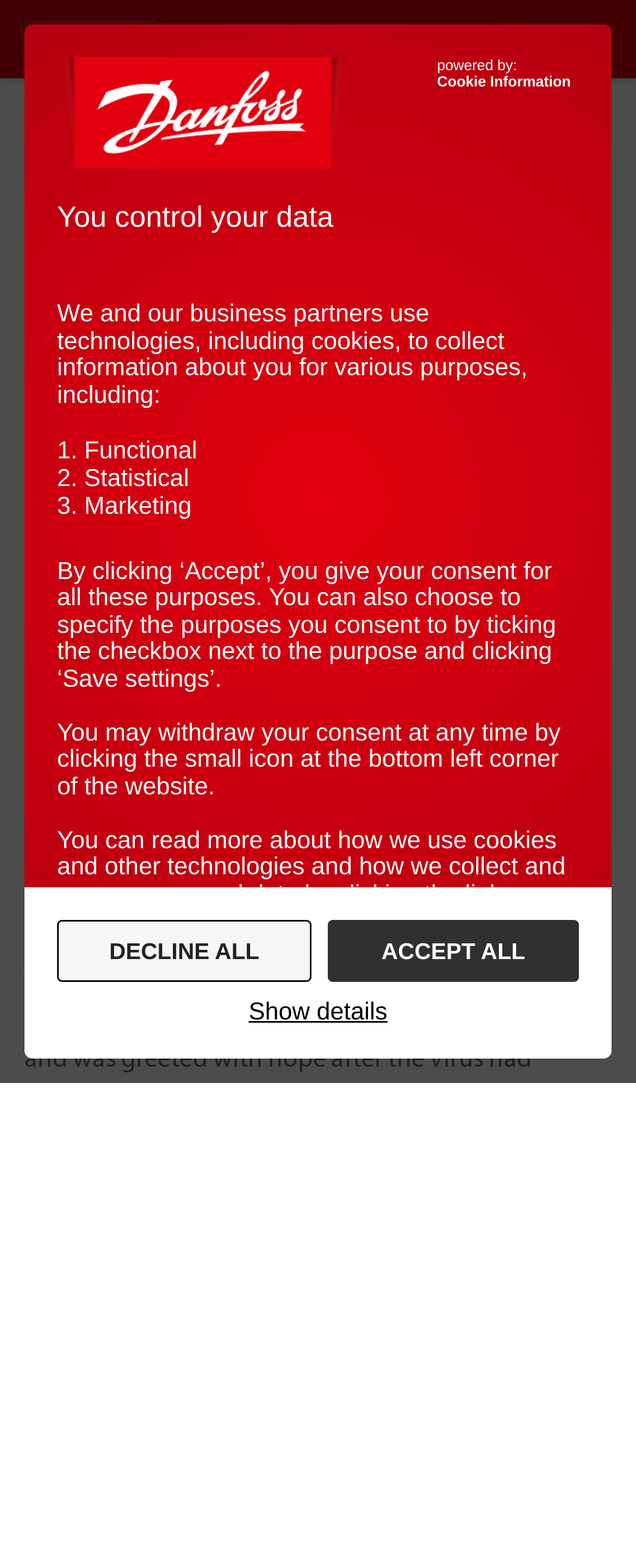Please locate the bounding box coordinates of the element that should be clicked to achieve the given instruction: "Open the searchbar".

[0.564, 0.0, 0.71, 0.05]